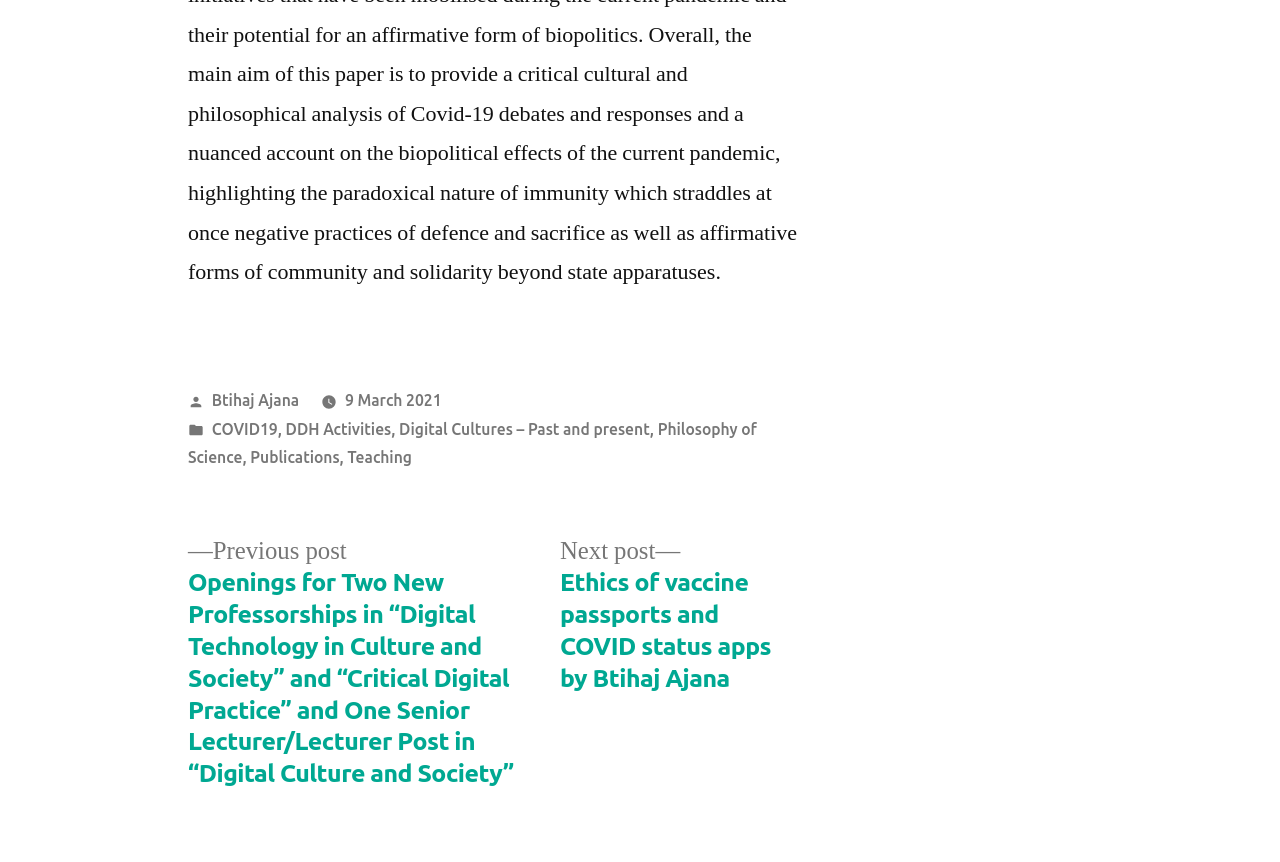Use the details in the image to answer the question thoroughly: 
What is the date of the post?

The date of the post can be found in the footer section of the webpage, where it says '9 March 2021'.